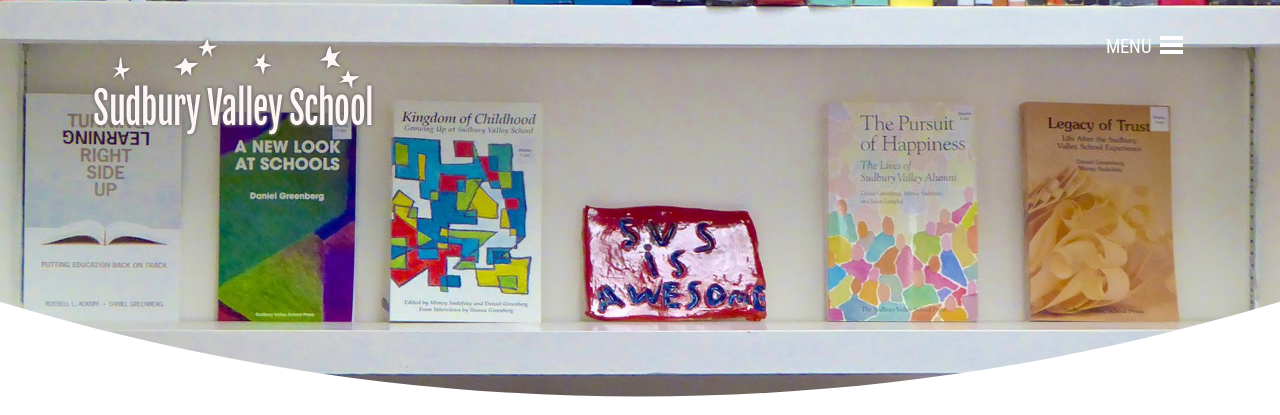What is the purpose of the clay sign?
Look at the screenshot and respond with one word or a short phrase.

To celebrate the school's community spirit